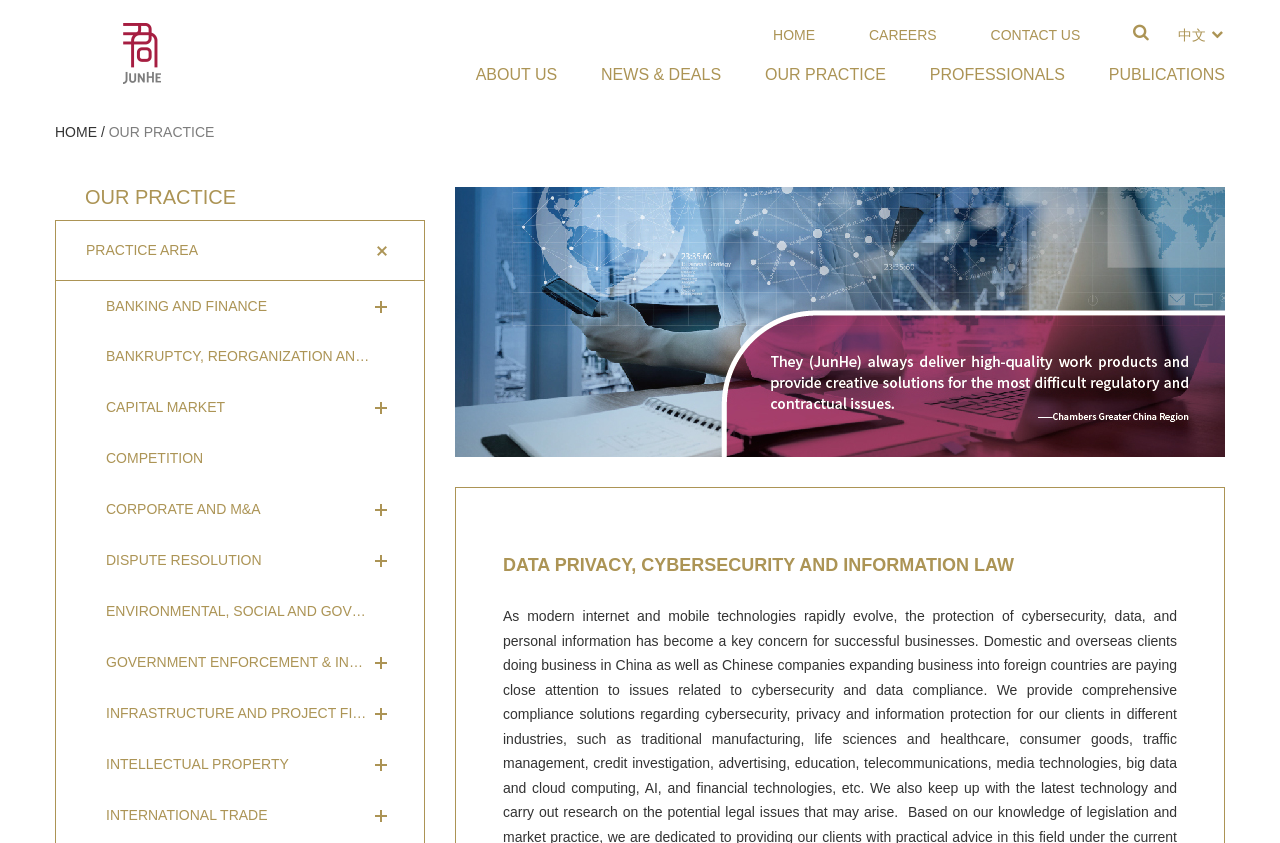Produce an extensive caption that describes everything on the webpage.

The webpage is about JunHe, a private partnership law firm in China. At the top left corner, there is a logo of JunHe, accompanied by a link to the homepage. Above the logo, there is a Chinese character "中文" and a search box. 

The top navigation bar has several links, including "HOME", "CAREERS", "CONTACT US", "ABOUT US", "NEWS & DEALS", "OUR PRACTICE", "PROFESSIONALS", and "PUBLICATIONS". 

Below the navigation bar, there is a section dedicated to "OUR PRACTICE". This section has a heading "PRACTICE AREA" and lists several practice areas, including "BANKING AND FINANCE", "BANKRUPTCY, REORGANIZATION AND LIQUIDATION", "CAPITAL MARKET", and many others. 

To the right of the practice areas, there is an image related to the practice area. Below the image, there is a heading "DATA PRIVACY, CYBERSECURITY AND INFORMATION LAW" and a paragraph of text that describes the law firm's services in this area. The text explains that the firm provides comprehensive compliance solutions regarding cybersecurity, privacy, and information protection for clients in various industries.